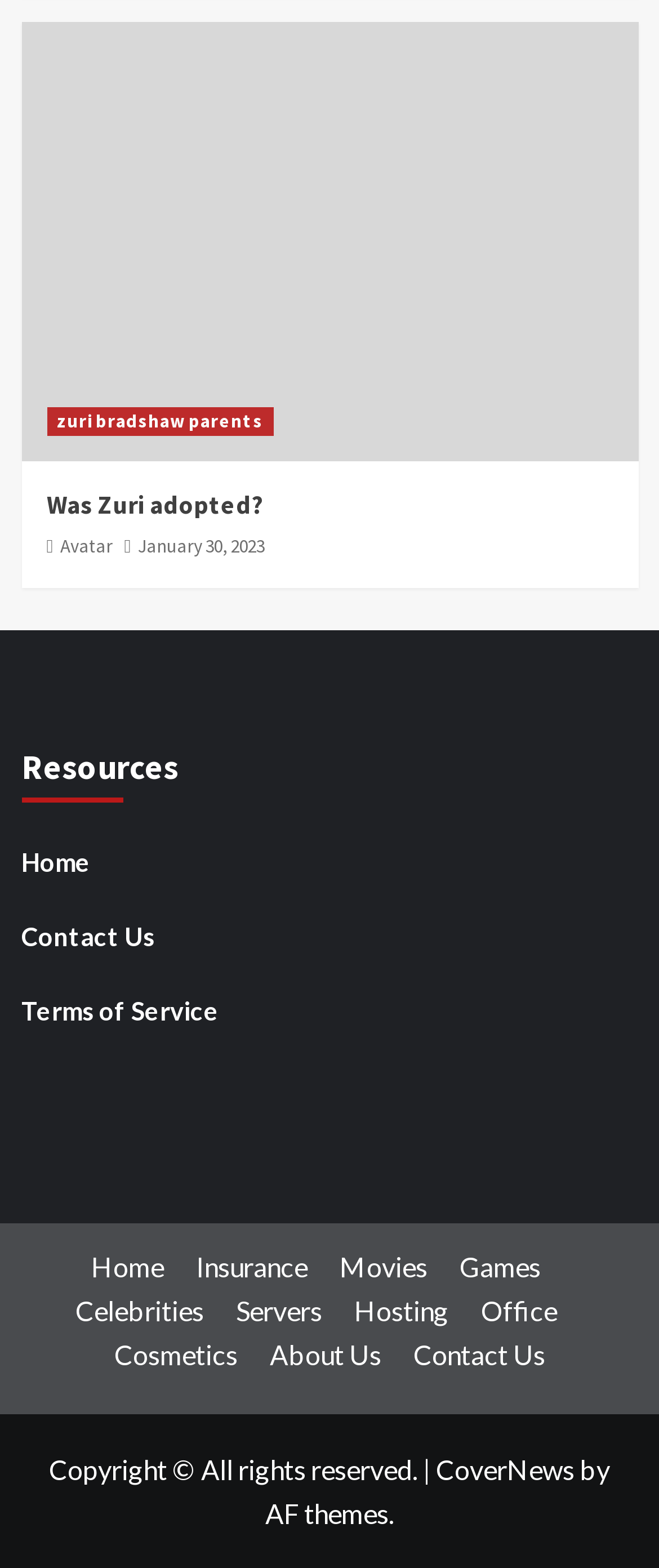Please identify the bounding box coordinates of the region to click in order to complete the task: "Visit 'Avatar'". The coordinates must be four float numbers between 0 and 1, specified as [left, top, right, bottom].

[0.091, 0.34, 0.171, 0.355]